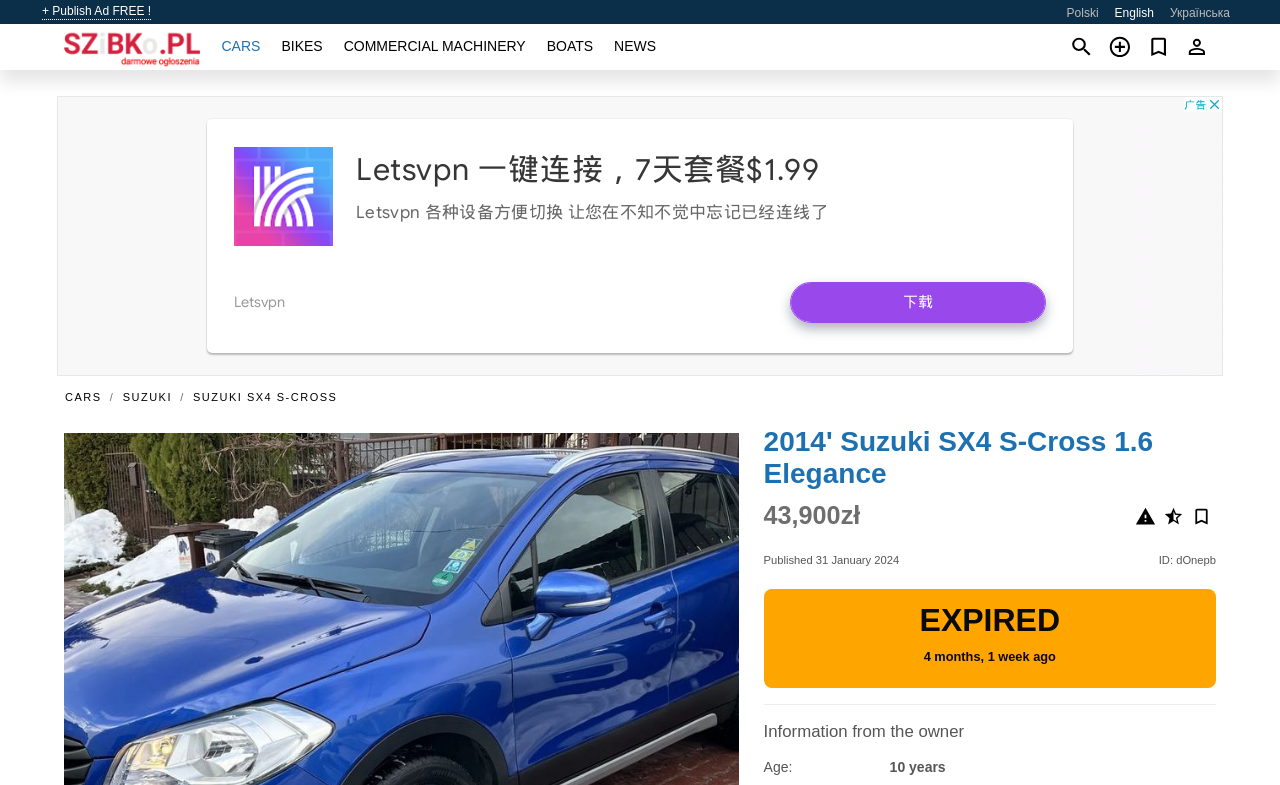Create a detailed narrative of the webpage’s visual and textual elements.

This webpage is an advertisement for a used 2014 Suzuki SX4 S-Cross 1.6 Elegance car for sale in Lublin, Poland. At the top left corner, there is a link to publish an ad for free. On the top right corner, there are language options, including Polish, English, and Ukrainian. Below the language options, there is a logo and a link to the website "szbk.pl - car sale Poland".

The main navigation menu is located below the logo, with links to different categories such as cars, bikes, commercial machinery, boats, and news. On the top right side, there is a link to check bookmarked ads.

The main content of the webpage is divided into two sections. On the left side, there is an advertisement iframe taking up most of the space. On the right side, there is a navigation breadcrumb trail showing the category hierarchy, from "CARS" to "SUZUKI SX4 S-CROSS".

Below the breadcrumb trail, there is a heading with the title of the car for sale, followed by the price "43,900zł" and the publication date "31 January 2024". There is also an ID number "dOnepb" and a status label "EXPIRED" with the duration "4 months, 1 week ago" since the ad was published.

Further down, there is a section titled "Information from the owner" with a table containing details about the car, including its age, which is 10 years.